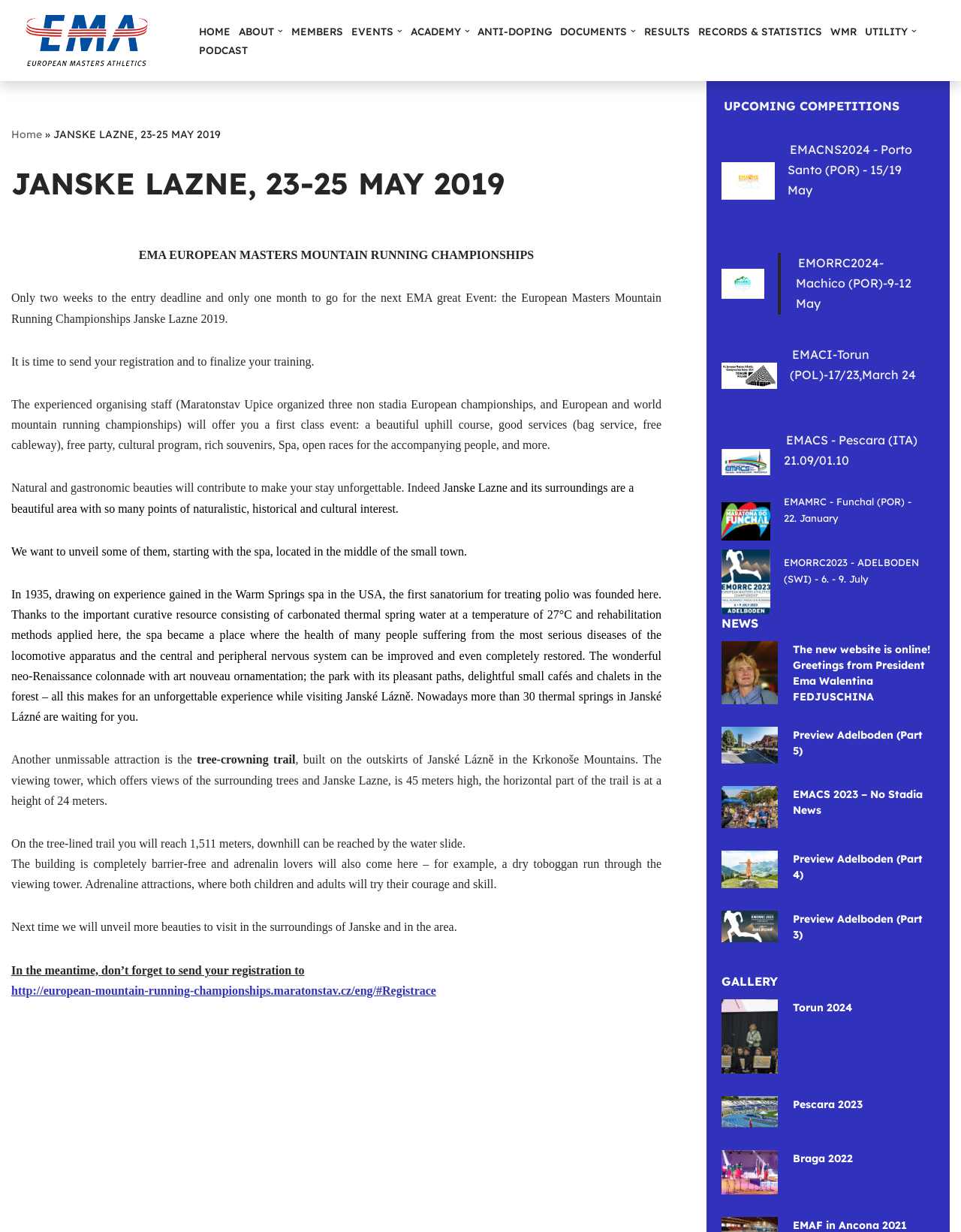Using the format (top-left x, top-left y, bottom-right x, bottom-right y), and given the element description, identify the bounding box coordinates within the screenshot: Vai al contenuto

[0.0, 0.02, 0.023, 0.032]